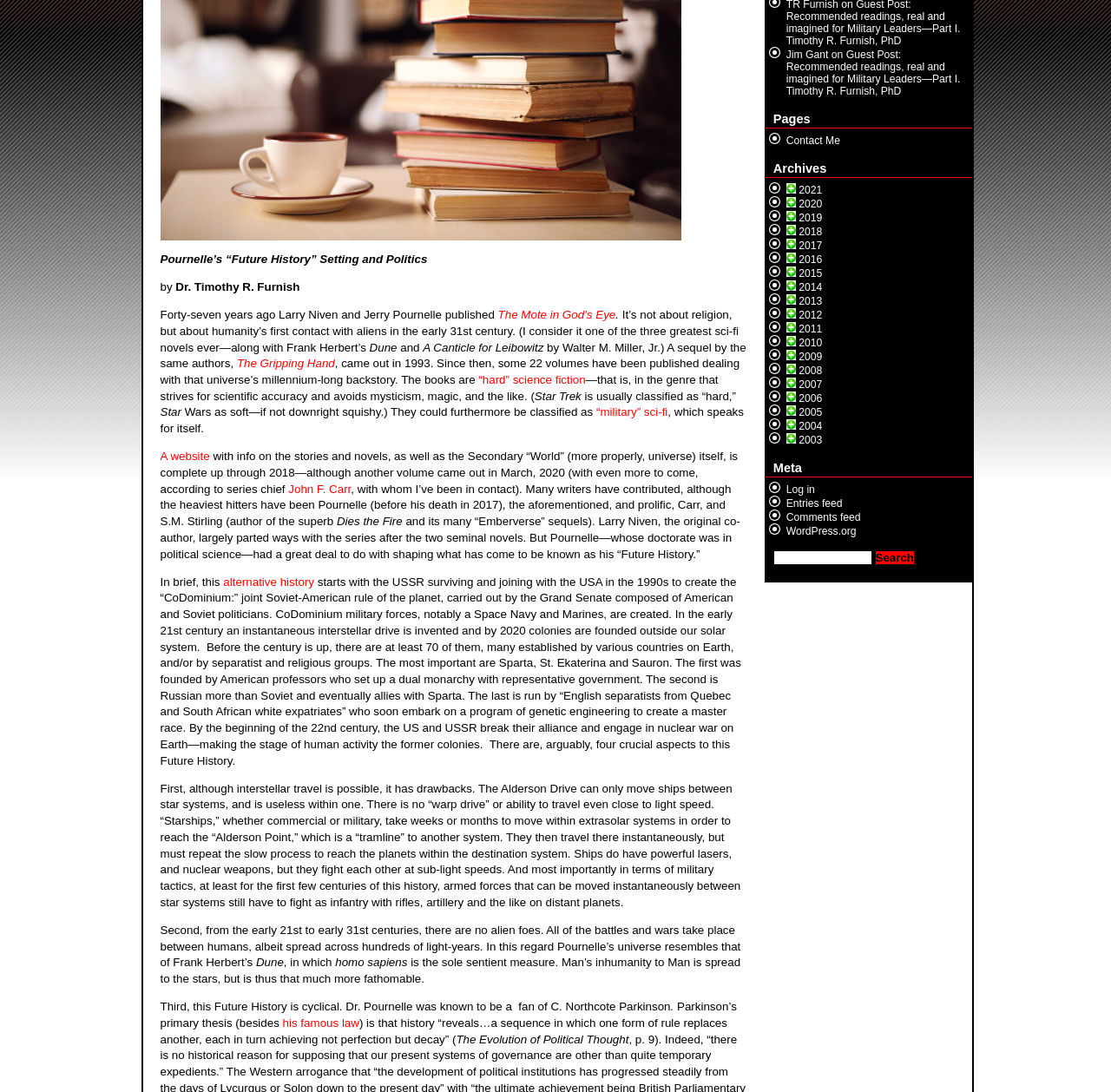Find and provide the bounding box coordinates for the UI element described here: "value="Search"". The coordinates should be given as four float numbers between 0 and 1: [left, top, right, bottom].

[0.788, 0.505, 0.823, 0.517]